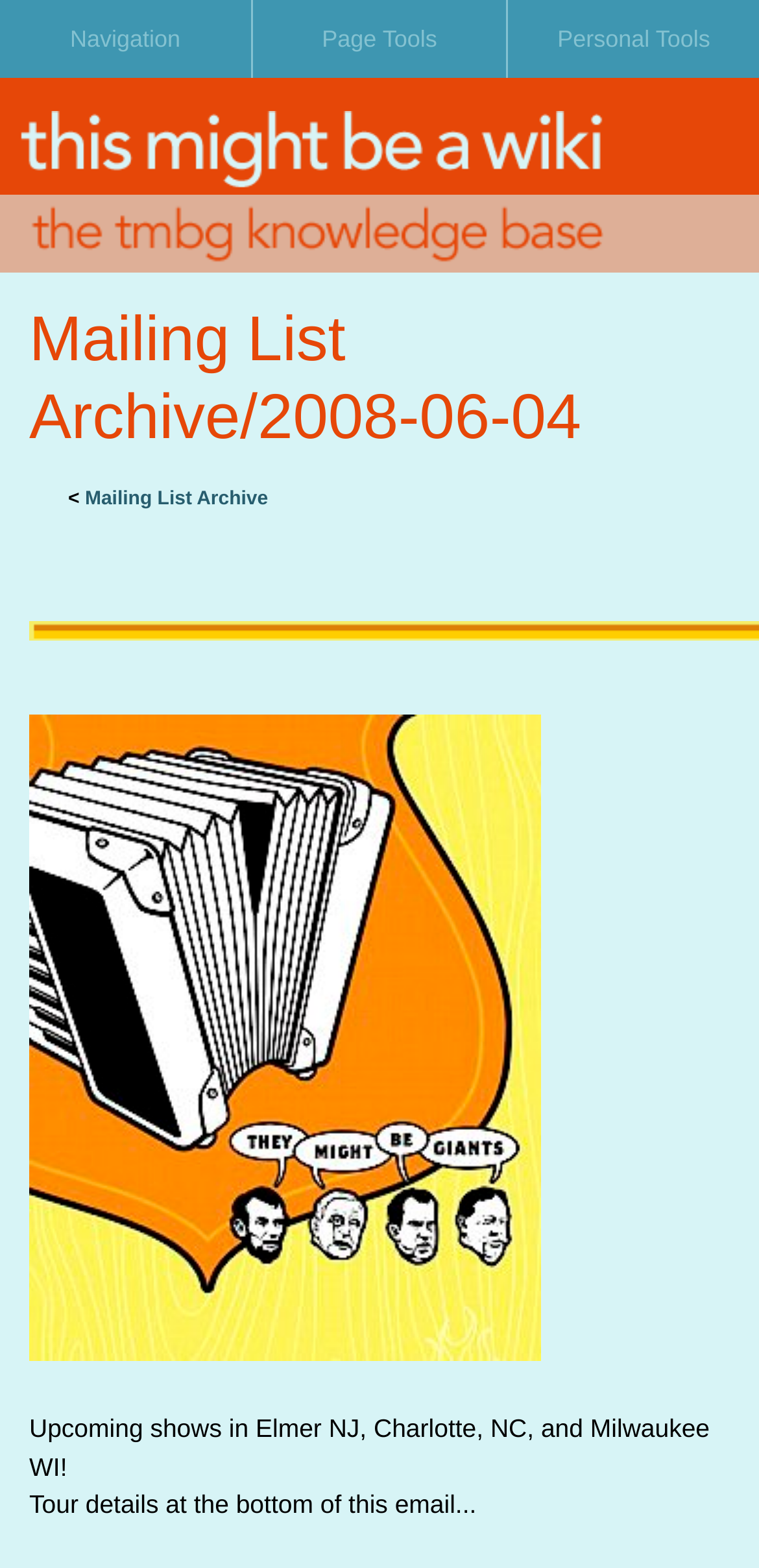From the webpage screenshot, predict the bounding box of the UI element that matches this description: "Discography".

[0.0, 0.319, 0.33, 0.35]